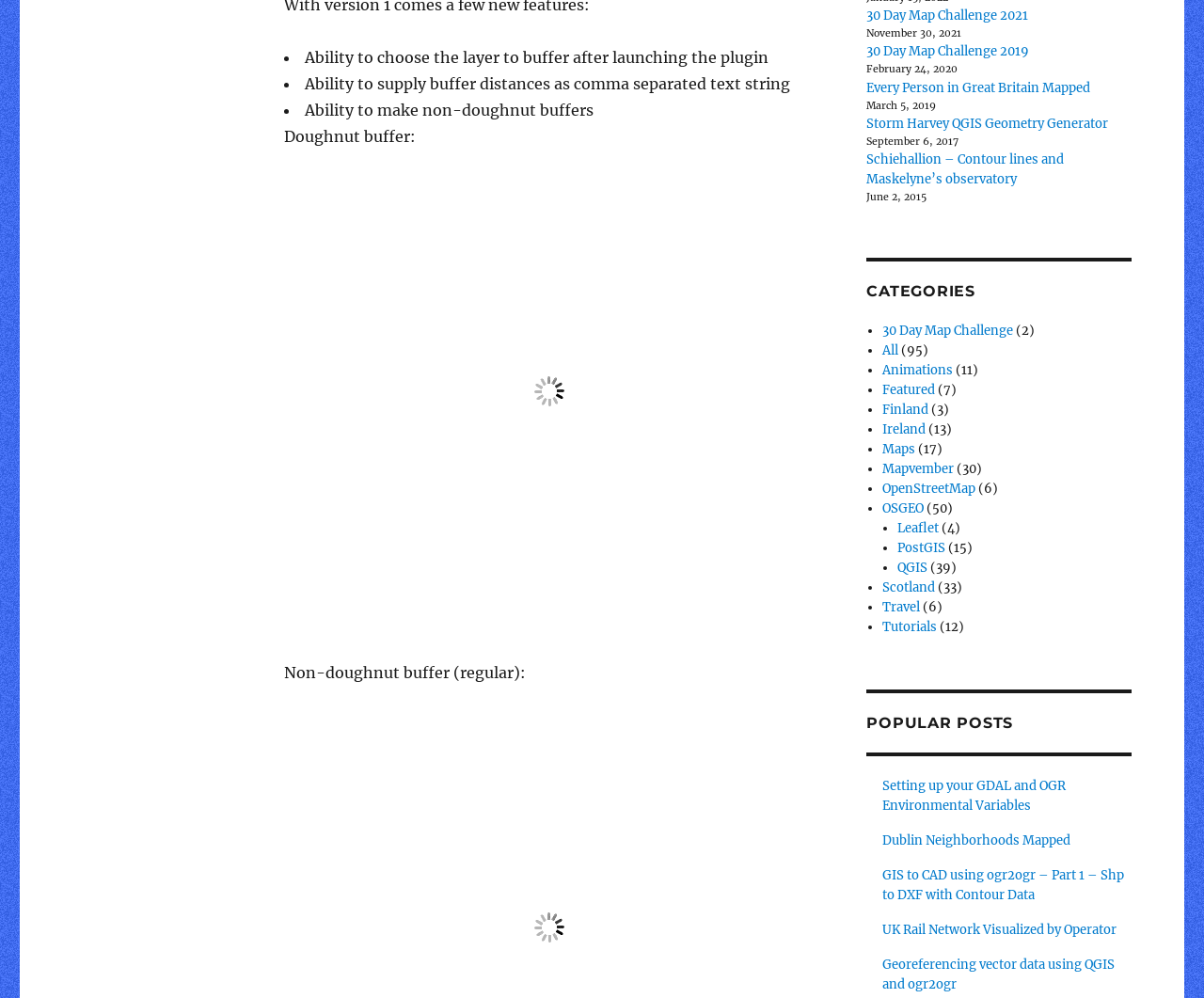Determine the bounding box coordinates for the area that needs to be clicked to fulfill this task: "Browse the 'Scotland' category". The coordinates must be given as four float numbers between 0 and 1, i.e., [left, top, right, bottom].

[0.733, 0.58, 0.776, 0.596]